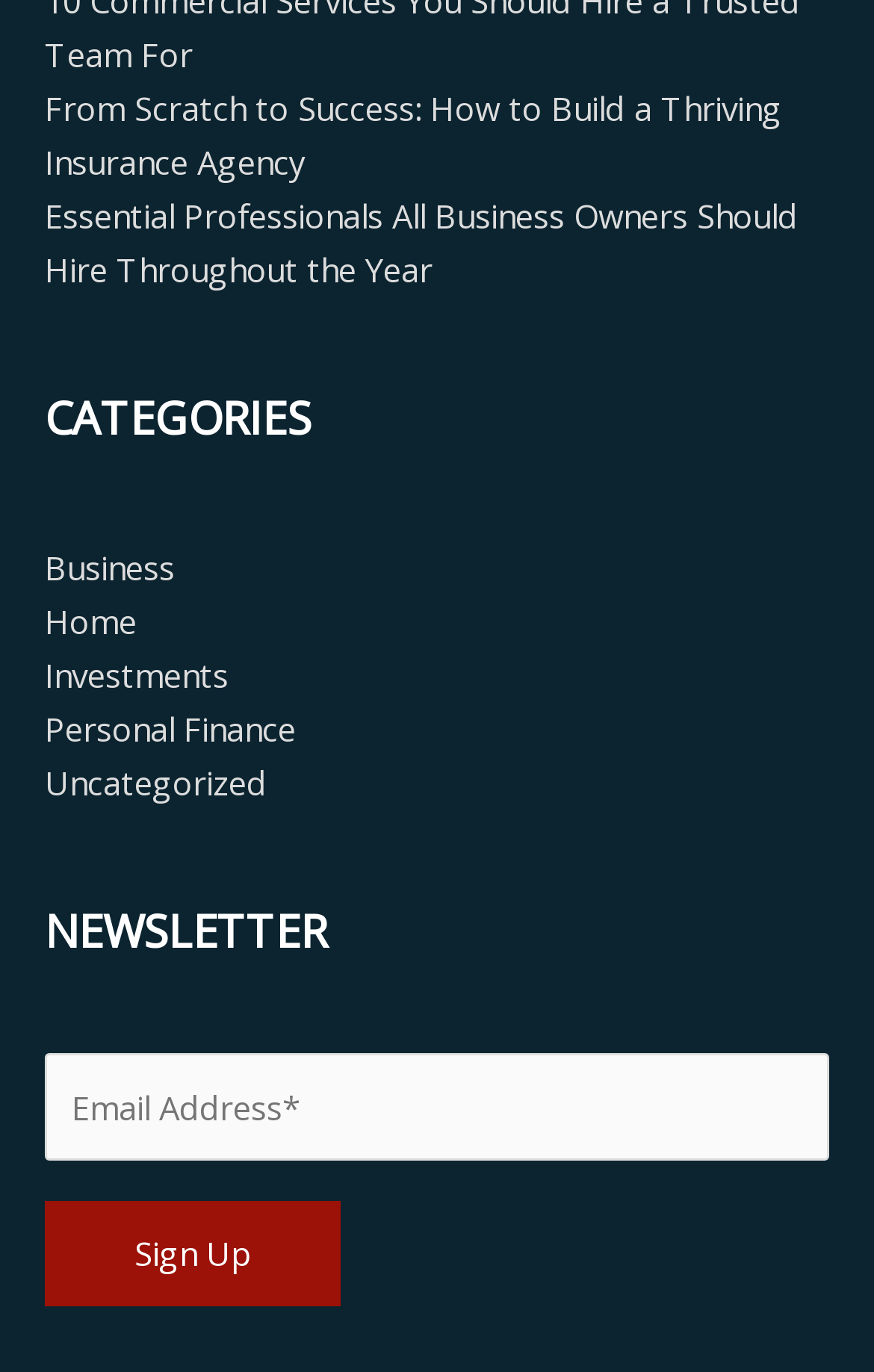Please provide the bounding box coordinates for the element that needs to be clicked to perform the instruction: "Enter email address to sign up". The coordinates must consist of four float numbers between 0 and 1, formatted as [left, top, right, bottom].

[0.051, 0.768, 0.949, 0.846]